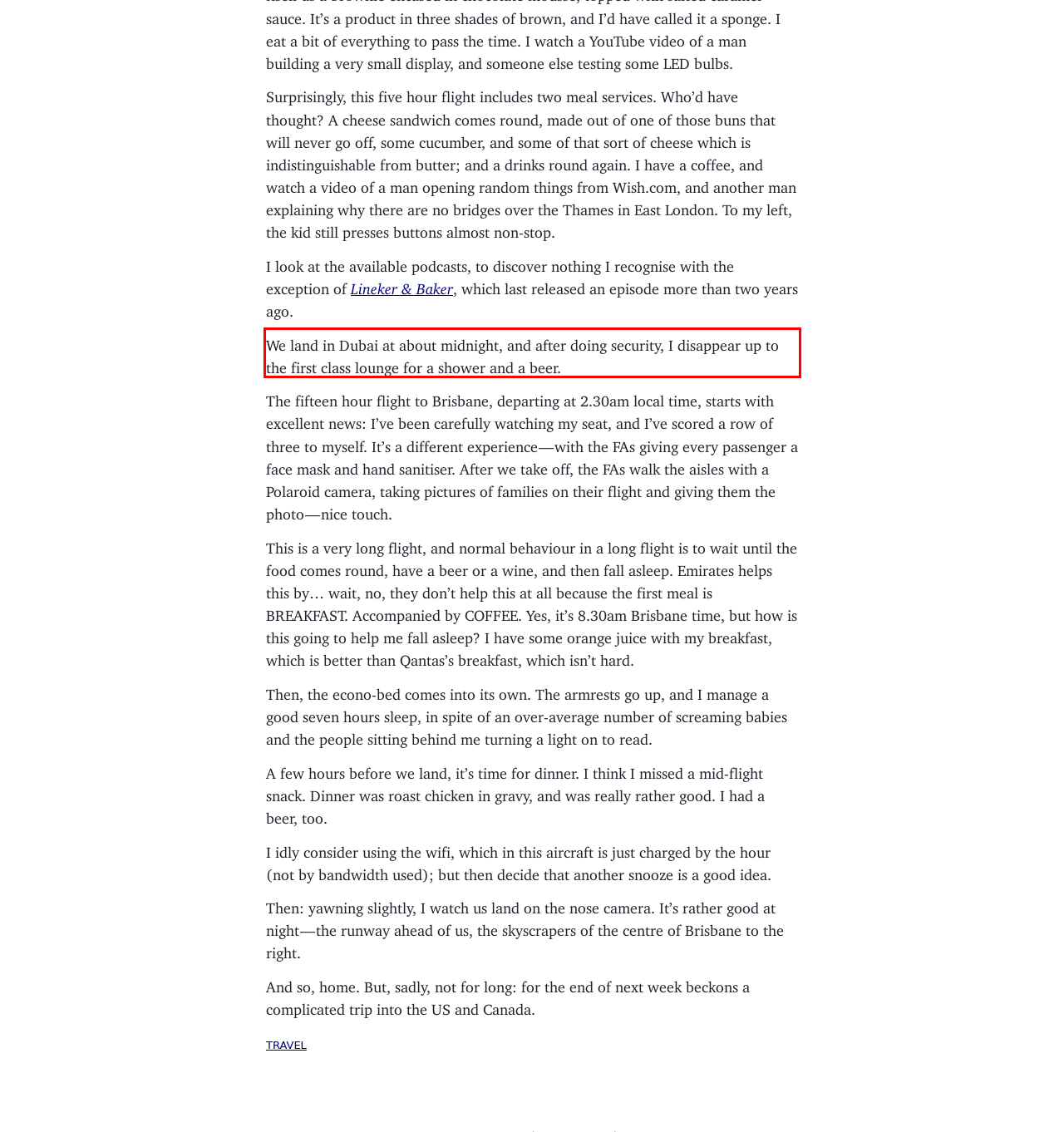Look at the webpage screenshot and recognize the text inside the red bounding box.

We land in Dubai at about midnight, and after doing security, I disappear up to the first class lounge for a shower and a beer.